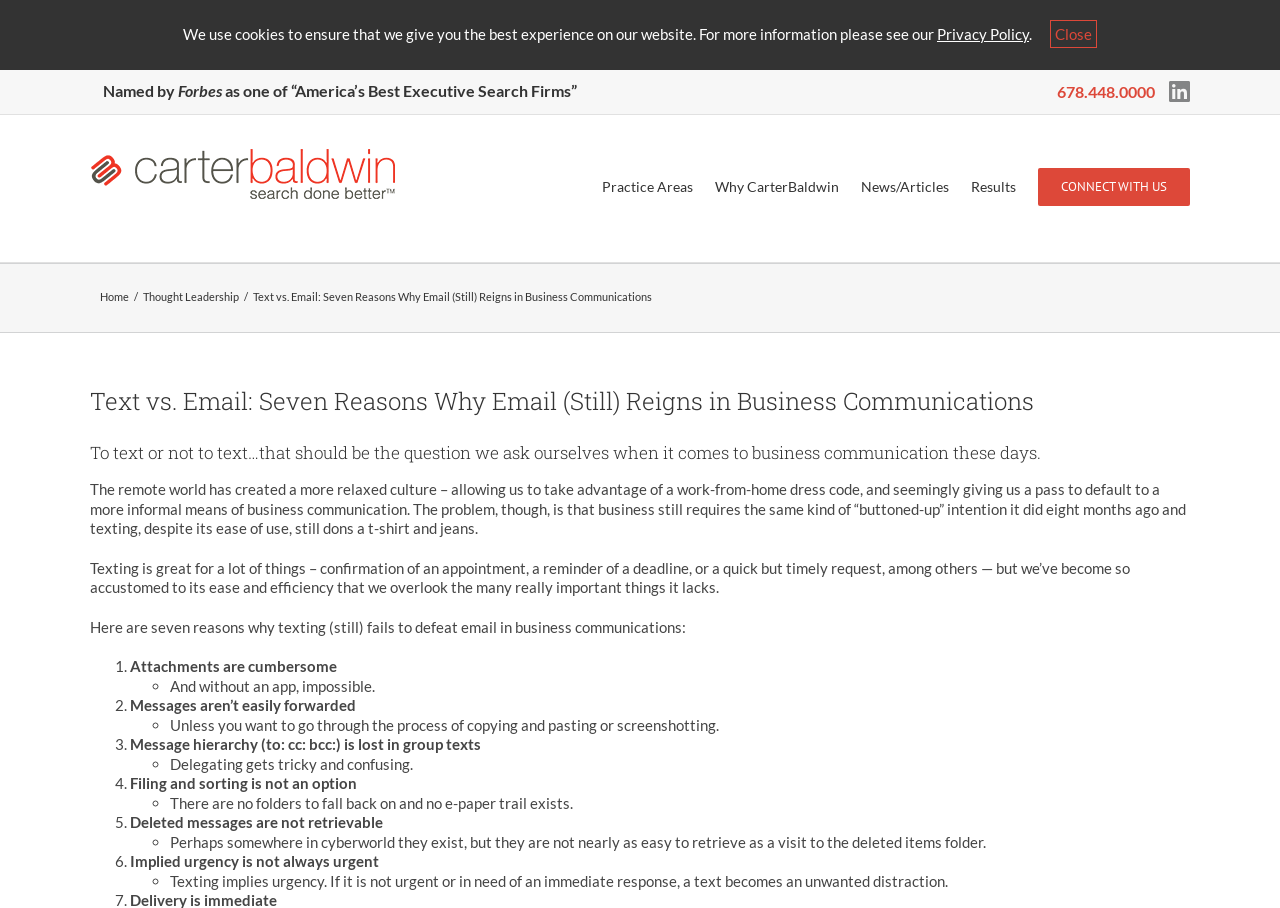What is the name of the executive search firm?
Give a single word or phrase answer based on the content of the image.

CarterBaldwin Executive Search